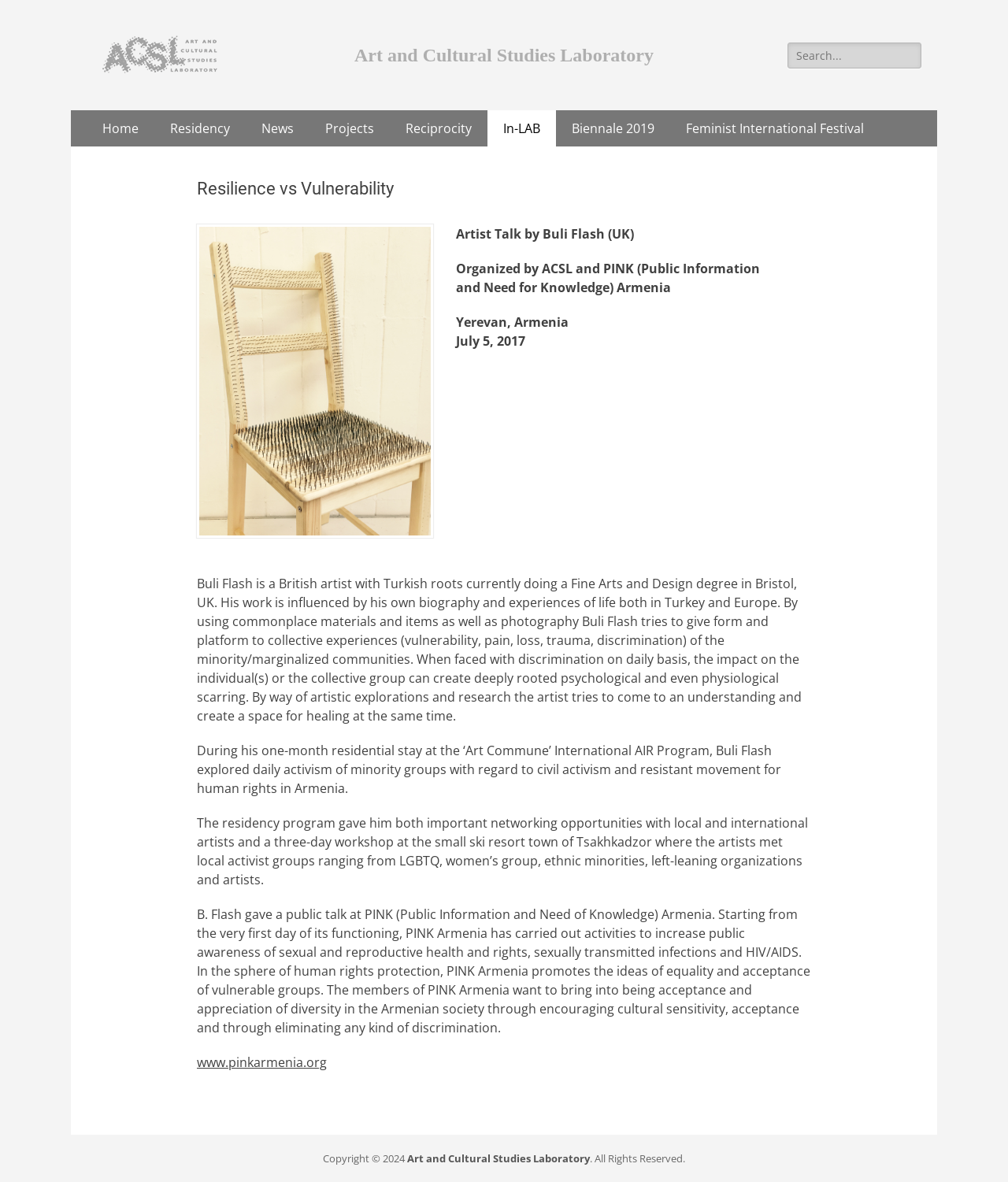Look at the image and answer the question in detail:
What is the topic of the artist talk?

The topic of the artist talk can be found in the heading element with the text 'Resilience vs Vulnerability' which is a subheading of the article.